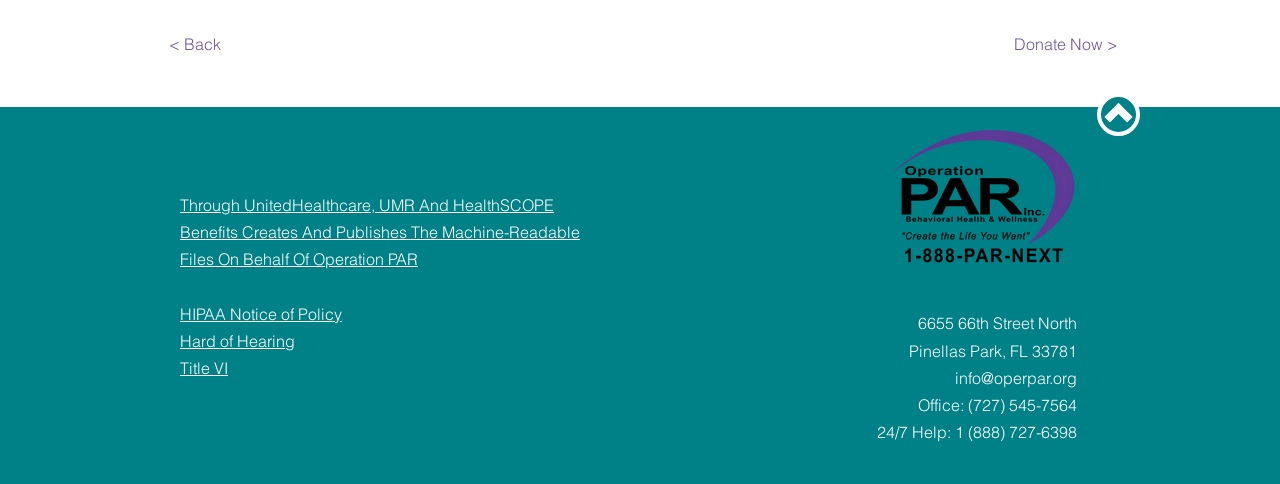Please give a succinct answer to the question in one word or phrase:
What is the name of the organization?

Operation PAR